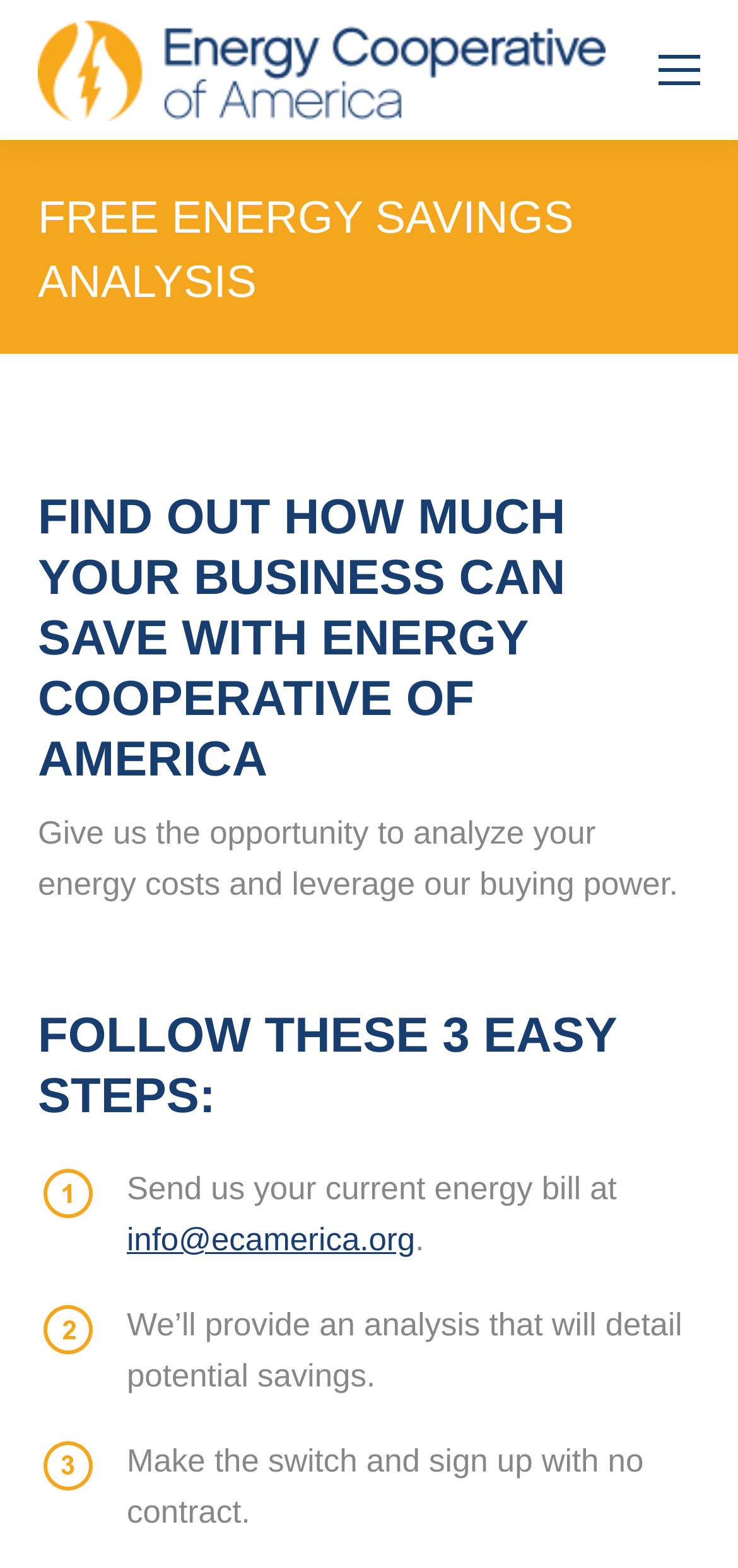Respond to the following question with a brief word or phrase:
Is there a contract required to sign up?

No